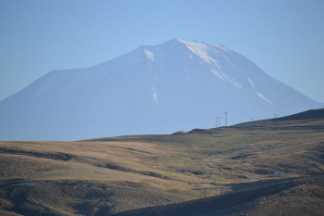What type of landscape is depicted in the foreground of the image? Based on the screenshot, please respond with a single word or phrase.

Gentle hills